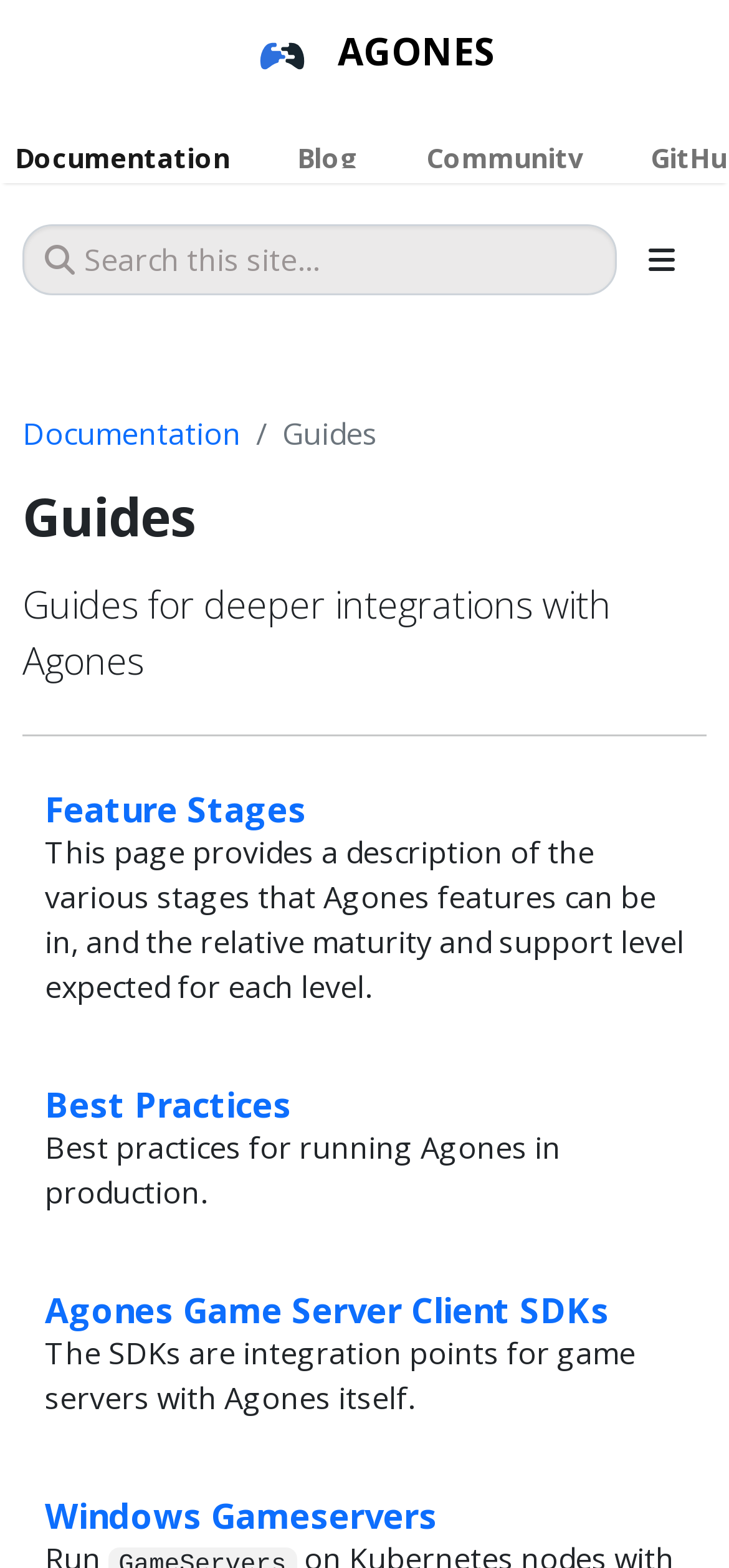Please reply to the following question using a single word or phrase: 
What is the name of the platform?

Agones